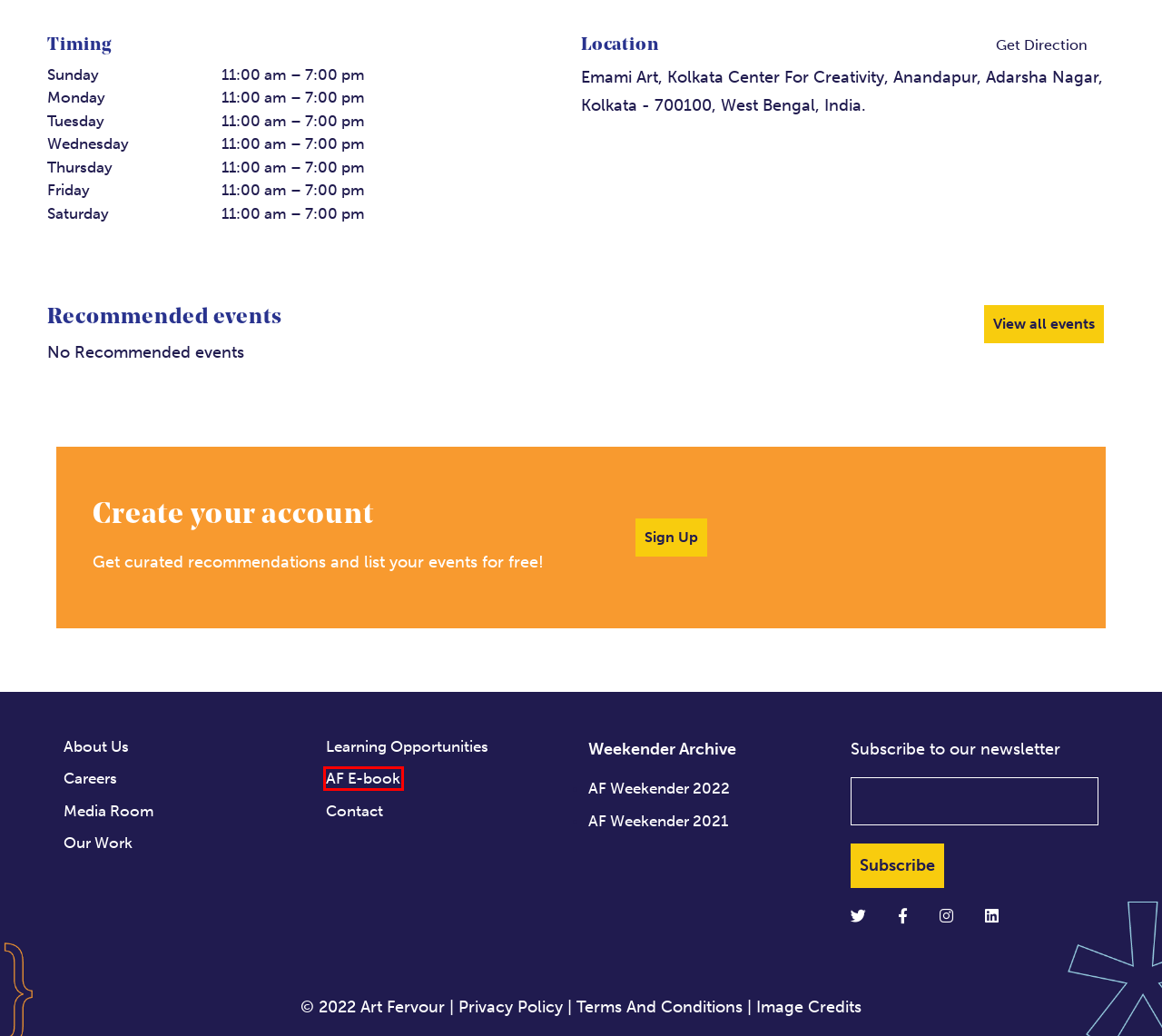You have a screenshot of a webpage with a red bounding box around an element. Identify the webpage description that best fits the new page that appears after clicking the selected element in the red bounding box. Here are the candidates:
A. E books - Art Fervour
B. Art Fervour | Careers
C. AF Weekender 2022 | Art Fervour
D. Art Fervour | About
E. AF Weekender 2021 - Art Fervour
F. Media | Art Fervour
G. Clients - Art Fervour
H. Contact - Art Fervour

A